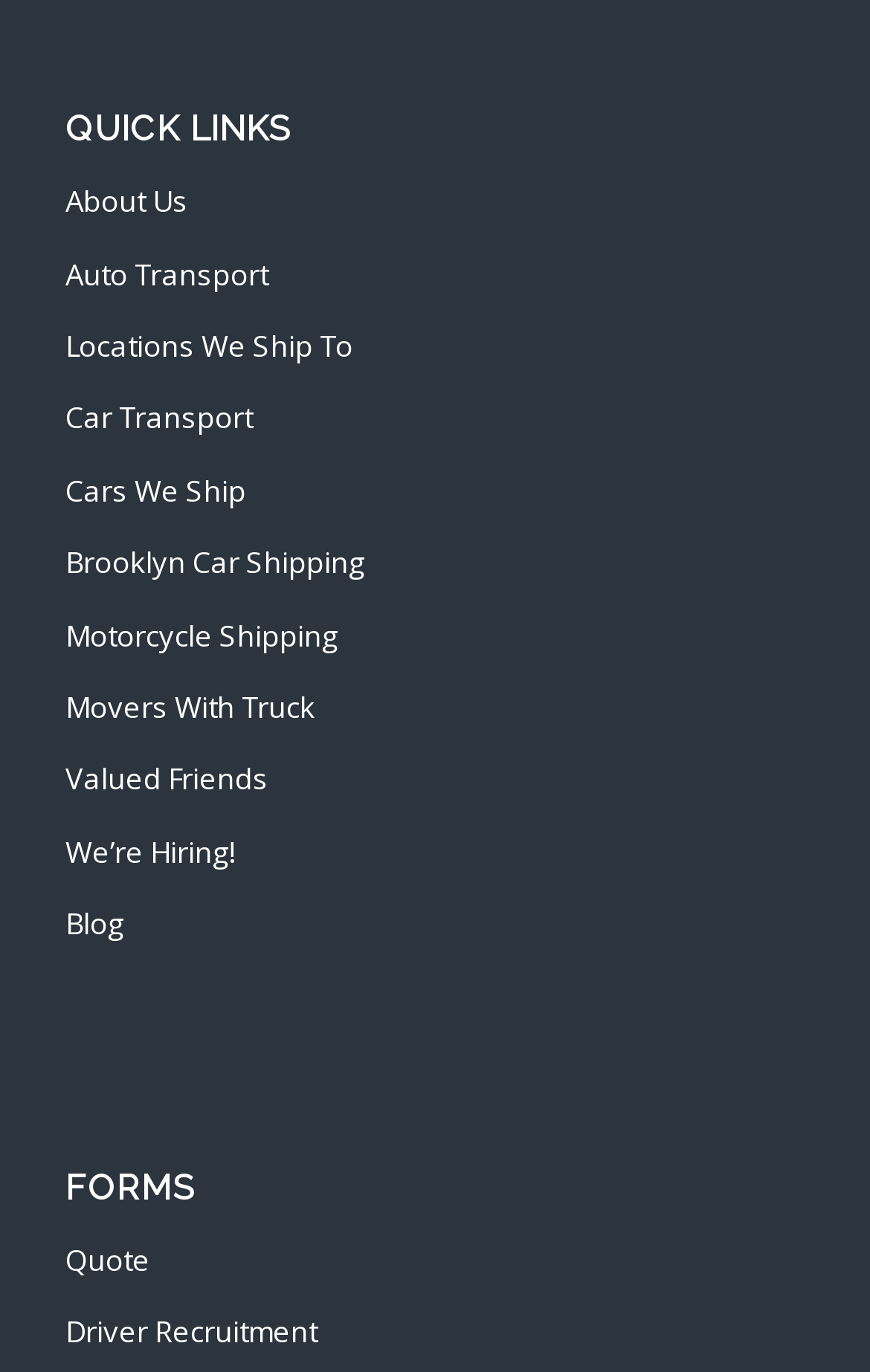Please specify the bounding box coordinates in the format (top-left x, top-left y, bottom-right x, bottom-right y), with all values as floating point numbers between 0 and 1. Identify the bounding box of the UI element described by: Movers With Truck

[0.075, 0.491, 0.925, 0.544]